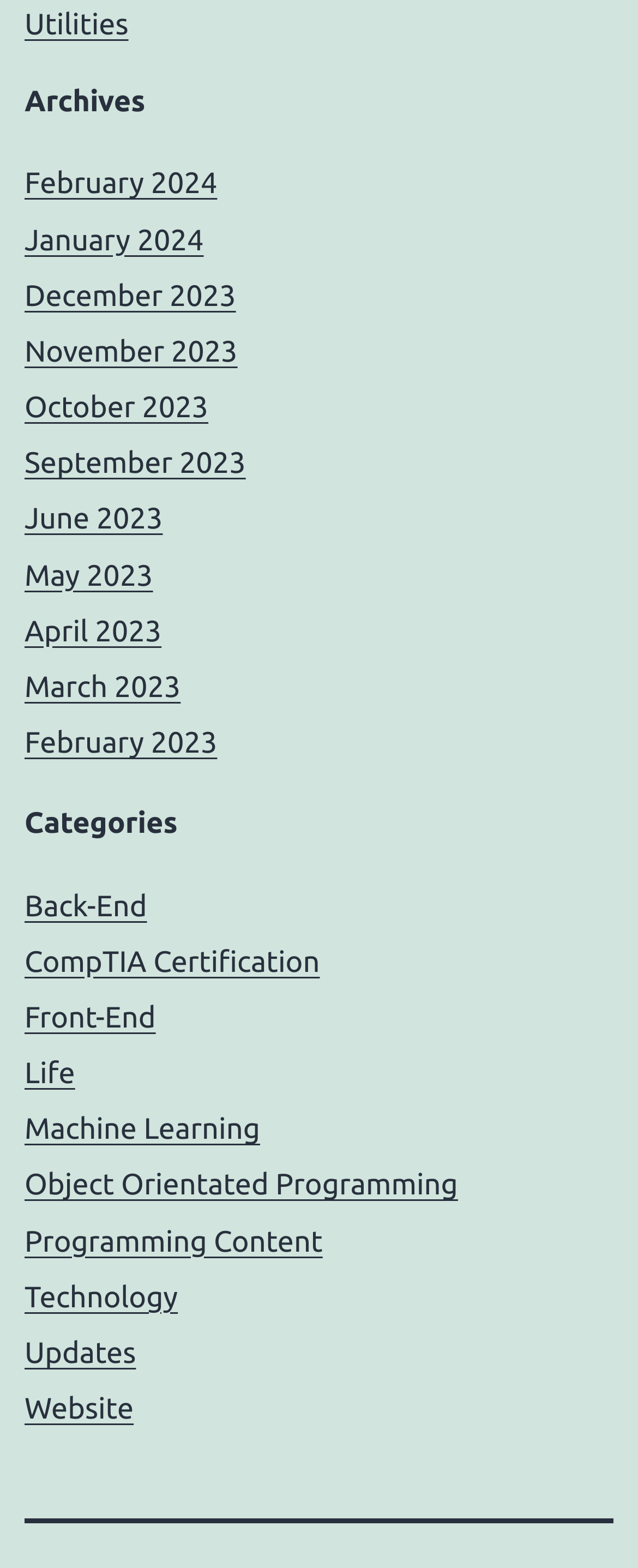Please provide the bounding box coordinates for the element that needs to be clicked to perform the following instruction: "Subscribe to Namaste Now! by Email". The coordinates should be given as four float numbers between 0 and 1, i.e., [left, top, right, bottom].

None